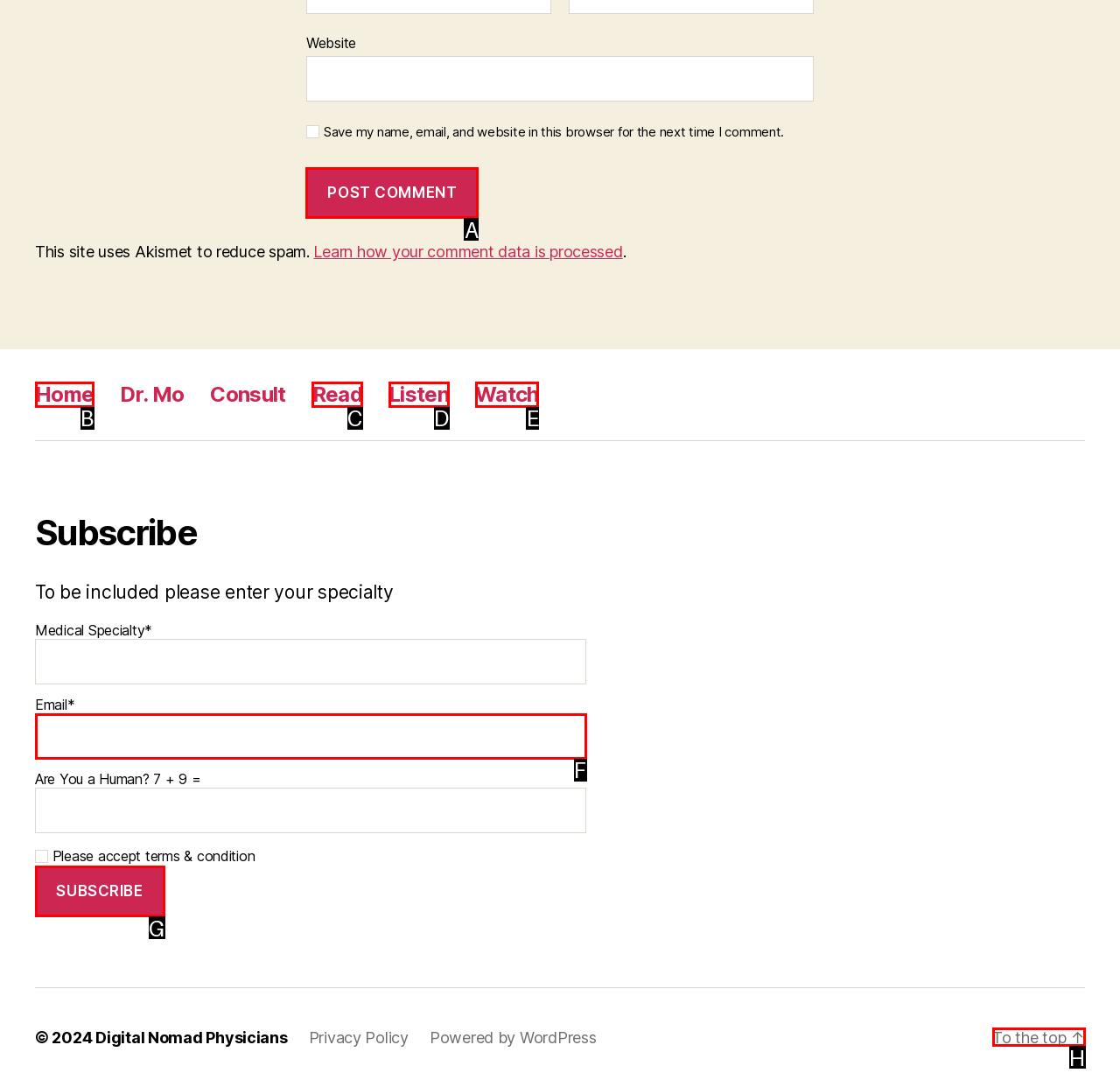To complete the task: Post a comment, select the appropriate UI element to click. Respond with the letter of the correct option from the given choices.

A